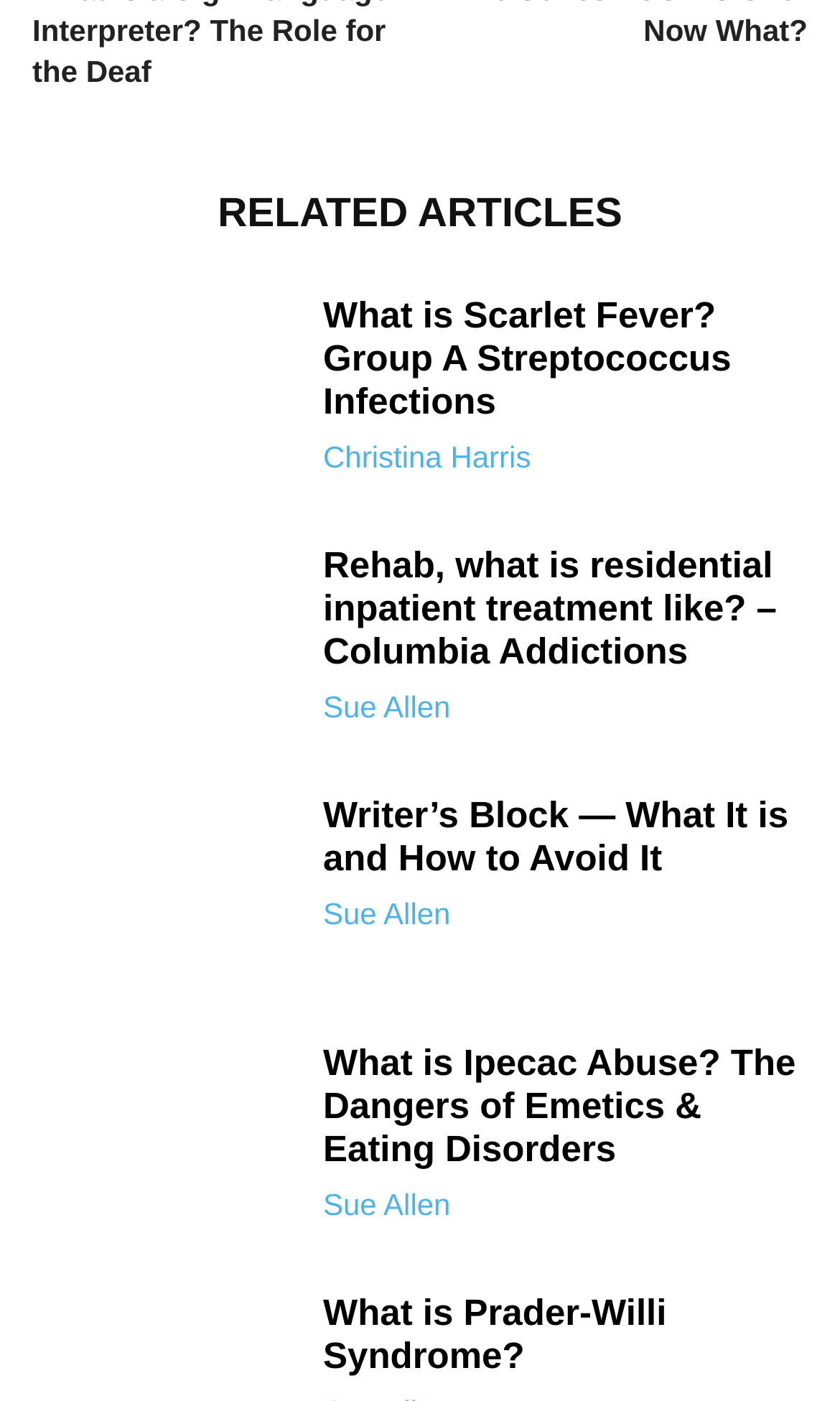Using the webpage screenshot, locate the HTML element that fits the following description and provide its bounding box: "What is Prader-Willi Syndrome?".

[0.385, 0.922, 0.794, 0.982]